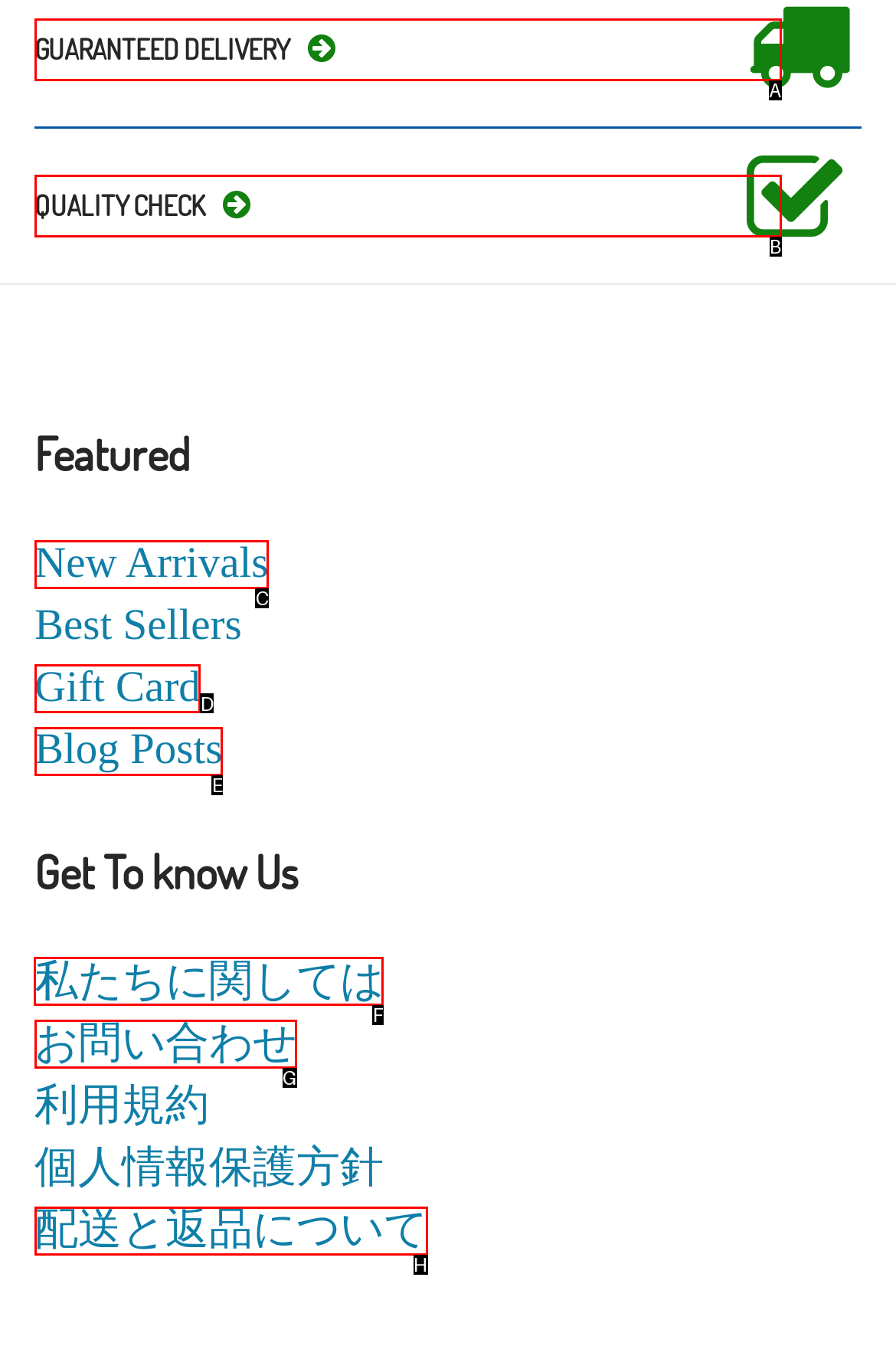Identify the correct UI element to click to follow this instruction: Learn about the company
Respond with the letter of the appropriate choice from the displayed options.

F